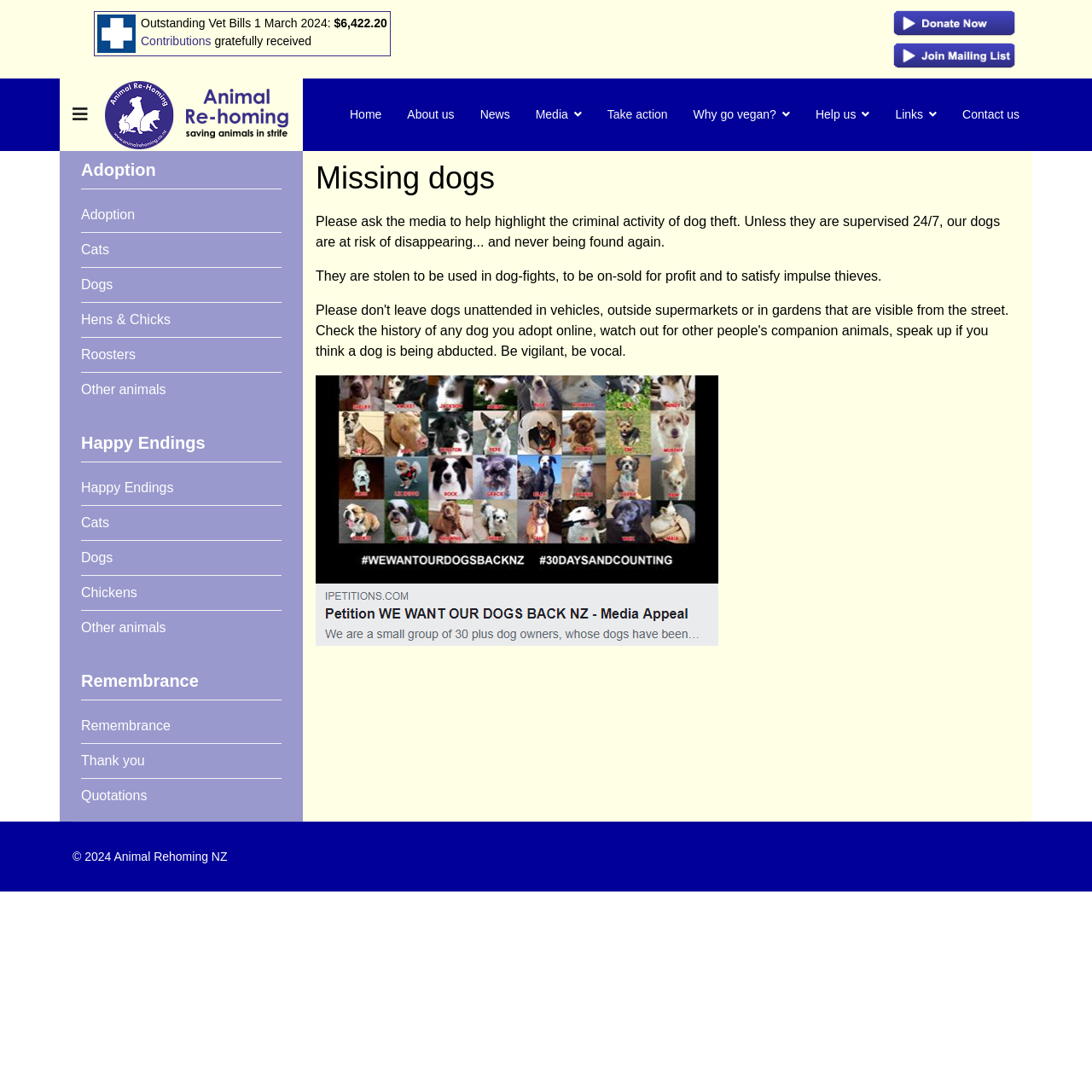Identify the bounding box for the described UI element: "Hens & Chicks".

[0.074, 0.277, 0.258, 0.309]